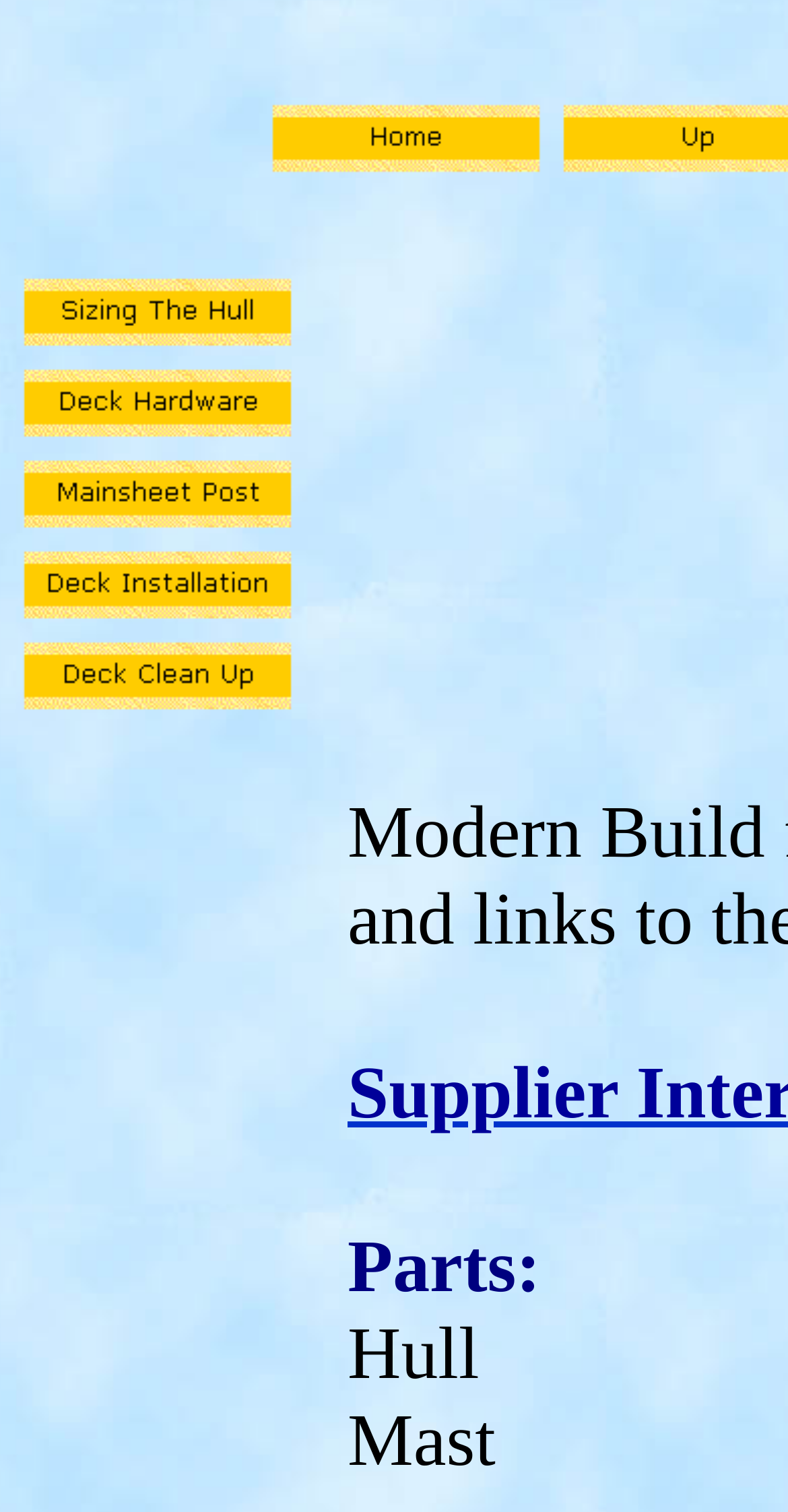Offer a thorough description of the webpage.

The webpage is about "Molded Deck" and appears to be a navigation page with multiple links and images. At the top, there is a link to "Home" with a corresponding image, positioned slightly above the center of the page. Below the "Home" link, there are six links arranged vertically, each with an accompanying image. These links are "Sizing The Hull", "Deck Hardware", "Mainsheet Post", "Deck Installation", and "Deck Clean Up". The links and images are aligned to the left side of the page.

On the right side of the page, there are three lines of text. The first line is a non-breaking space character, followed by the text "Parts:" on the second line, and then two lines of text listing "Hull" and "Mast" as parts. These text elements are positioned near the bottom right corner of the page.